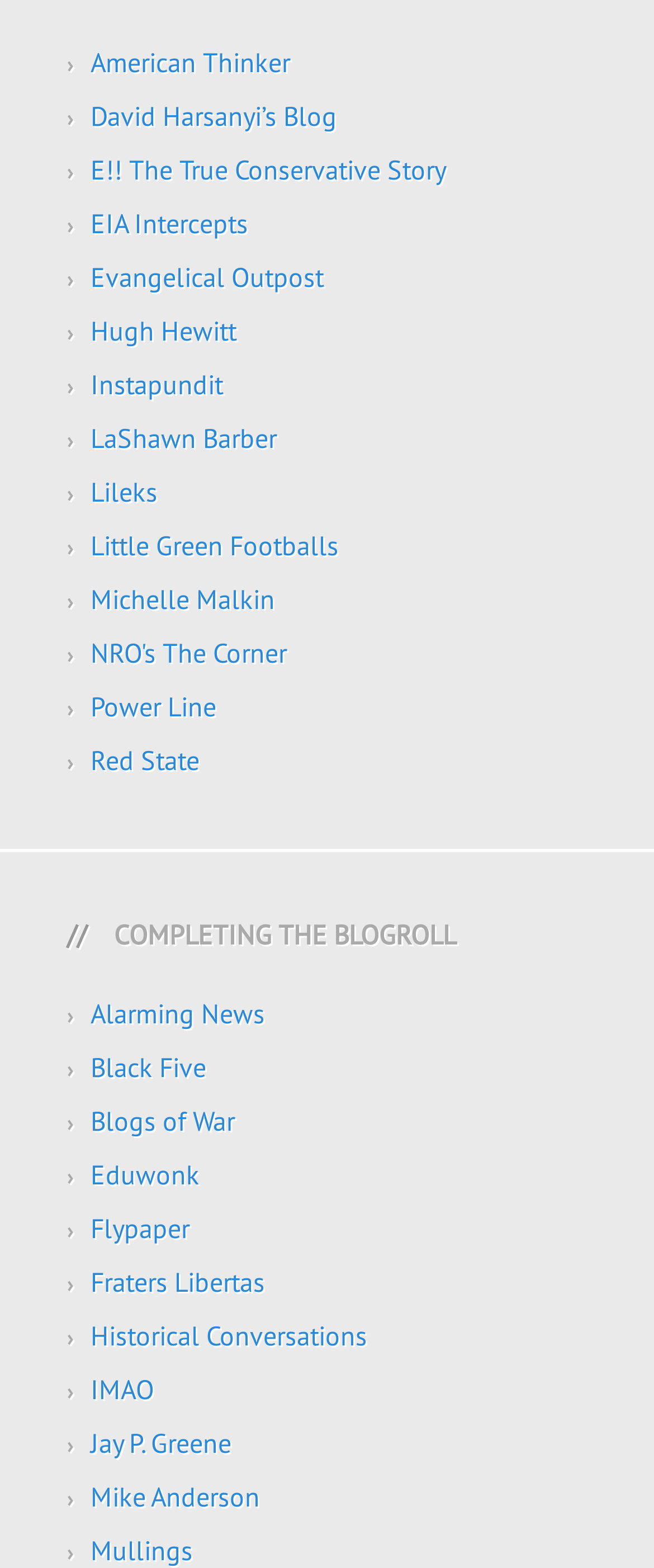Please answer the following query using a single word or phrase: 
How many links are there on the webpage?

30